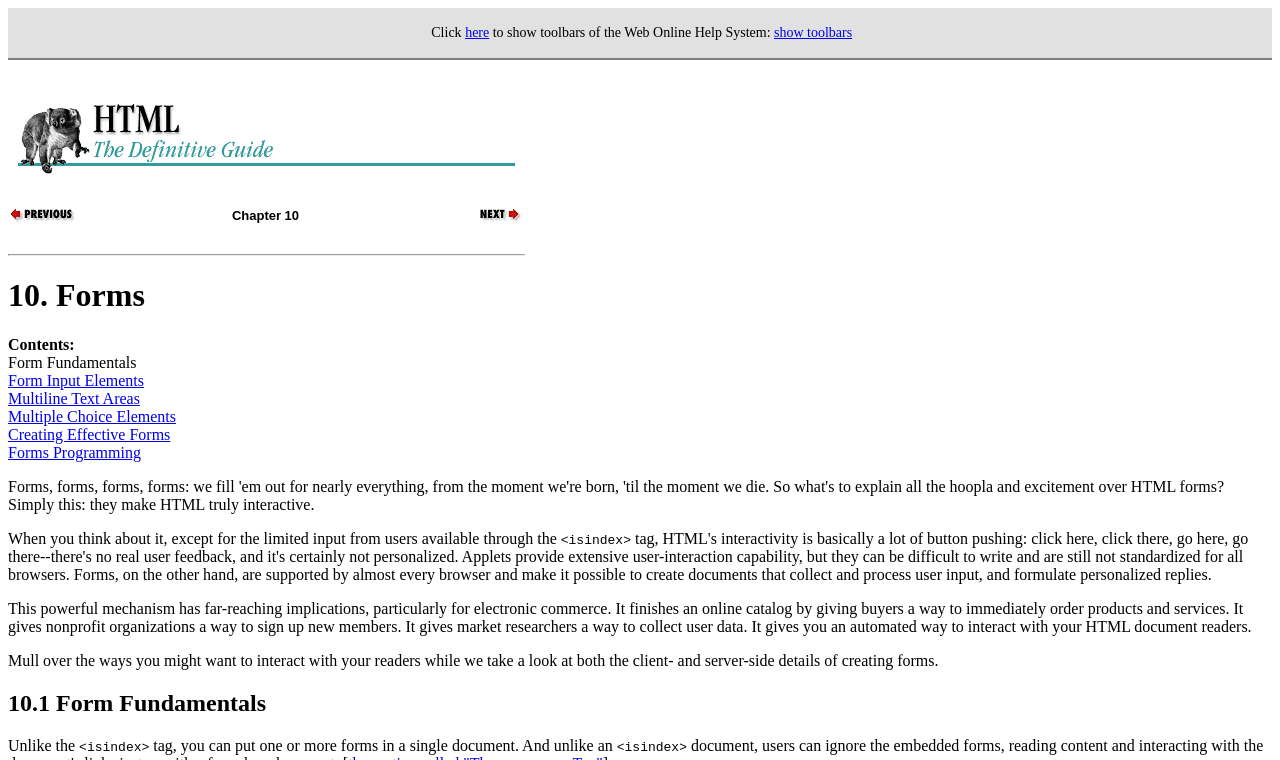Pinpoint the bounding box coordinates of the element that must be clicked to accomplish the following instruction: "Click Next". The coordinates should be in the format of four float numbers between 0 and 1, i.e., [left, top, right, bottom].

[0.354, 0.276, 0.409, 0.299]